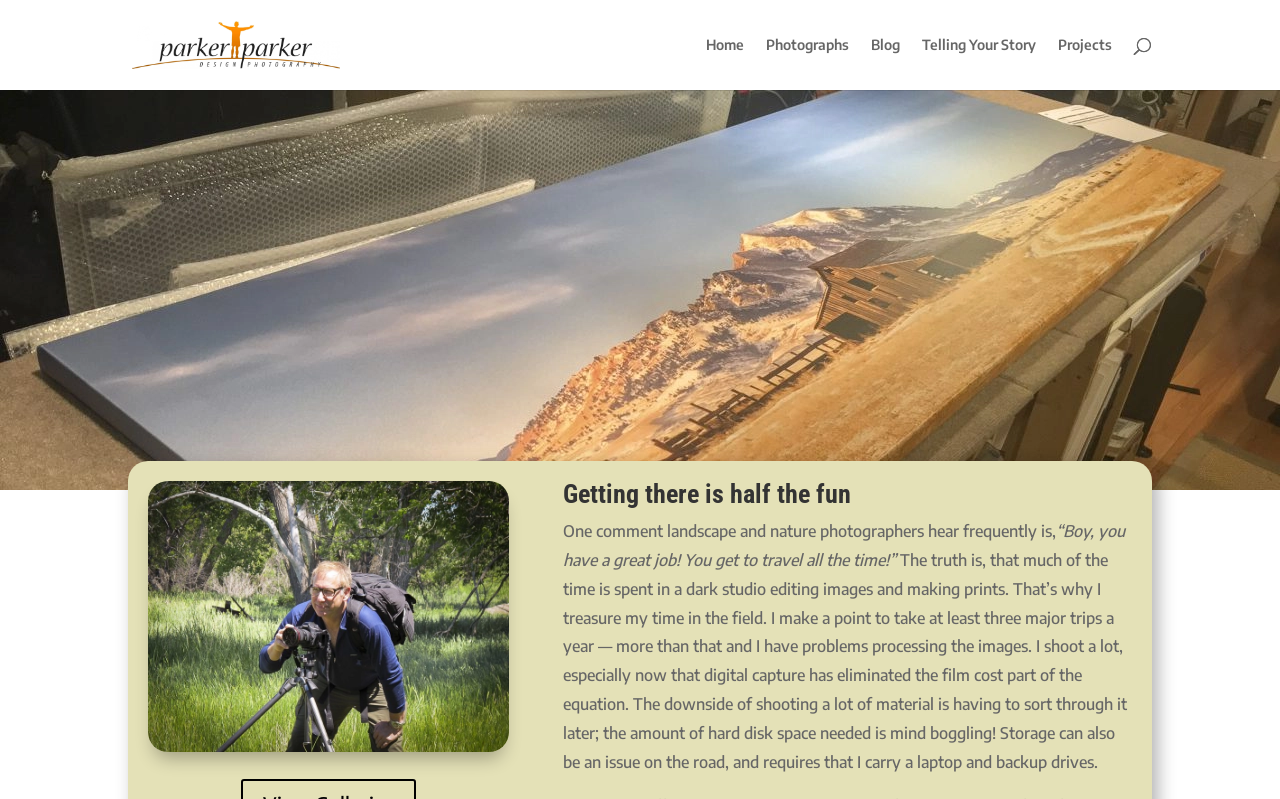Based on the element description Home, identify the bounding box of the UI element in the given webpage screenshot. The coordinates should be in the format (top-left x, top-left y, bottom-right x, bottom-right y) and must be between 0 and 1.

[0.552, 0.048, 0.581, 0.113]